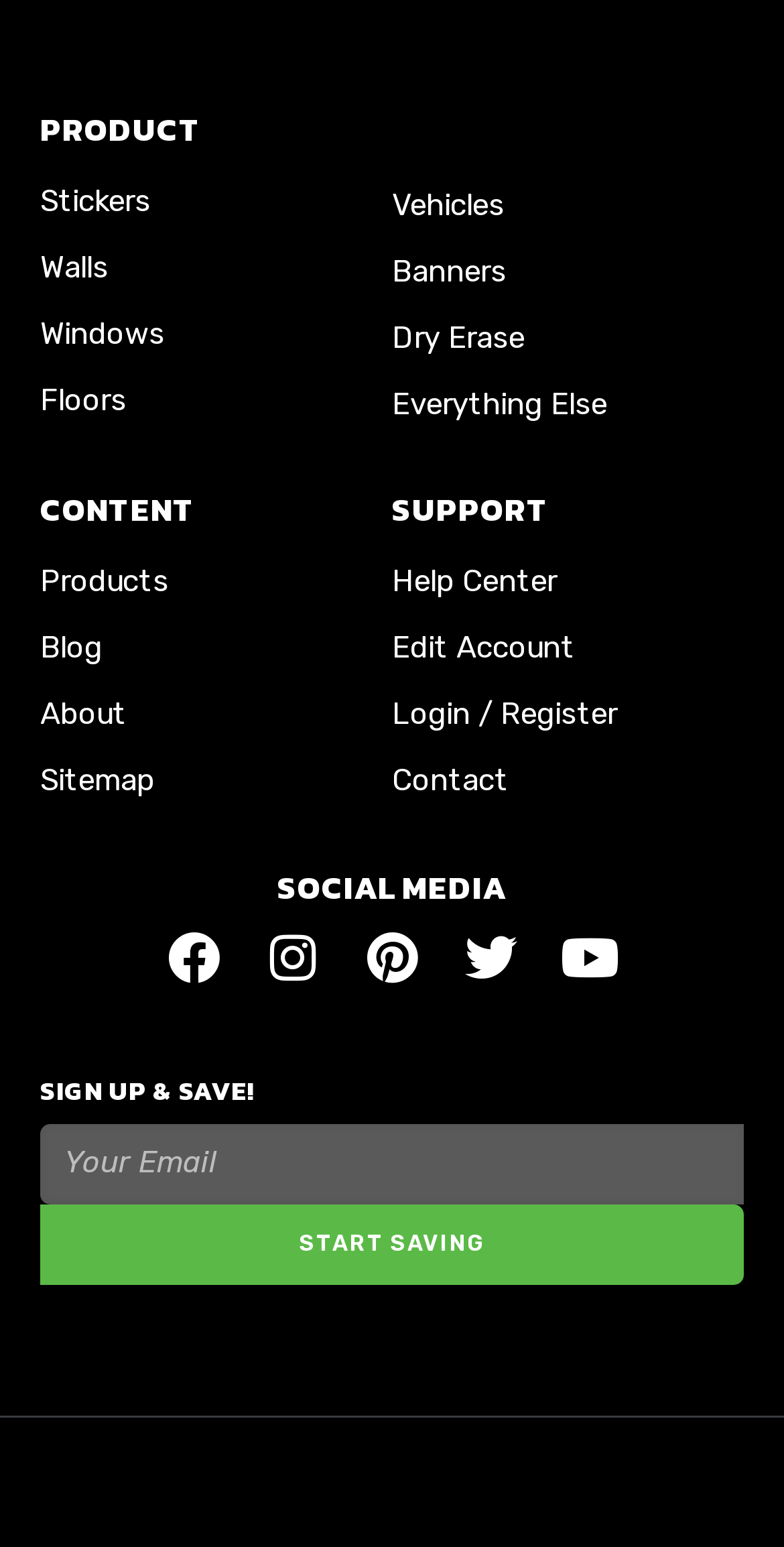Show the bounding box coordinates for the HTML element described as: "Vehicles".

[0.5, 0.115, 0.949, 0.152]